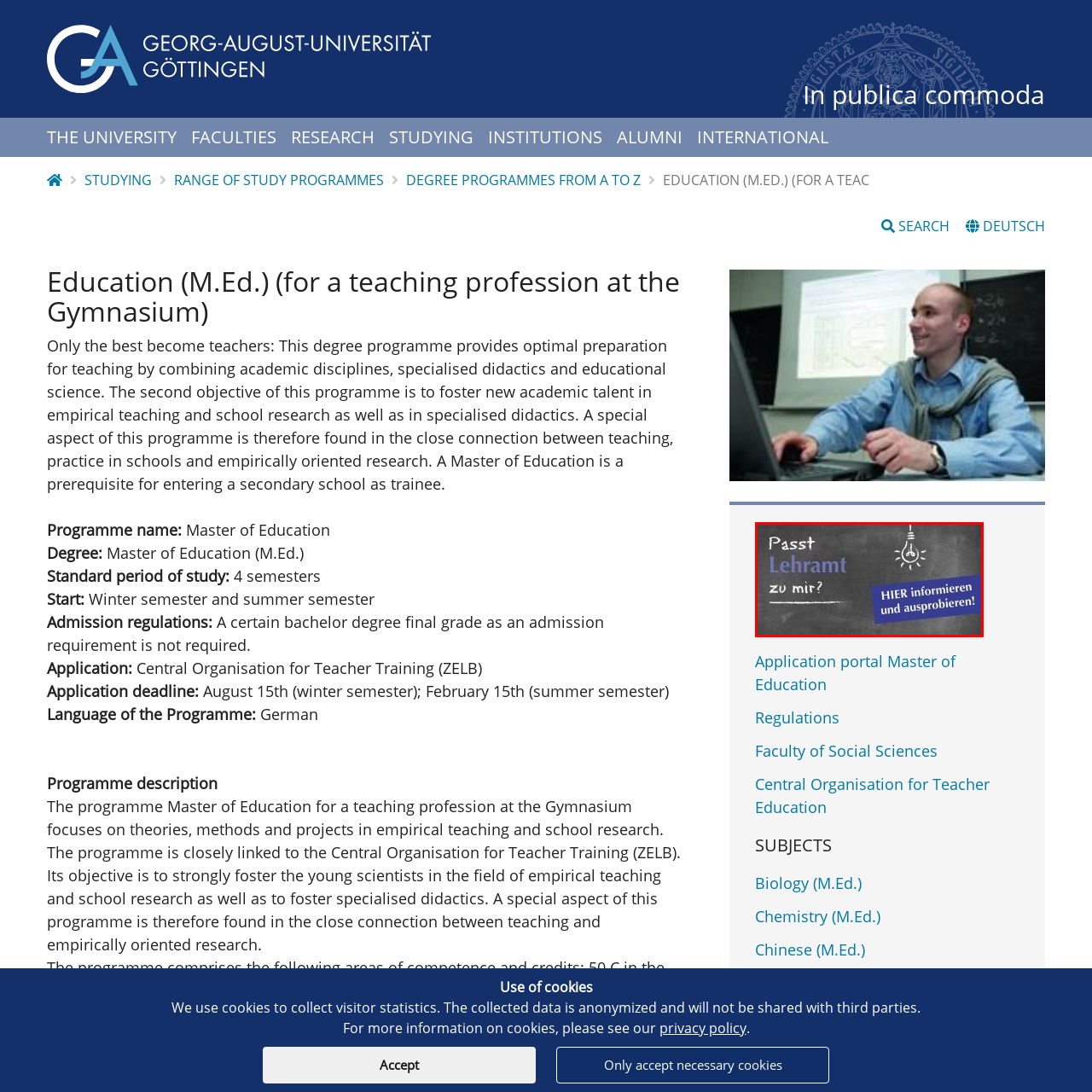What is the purpose of the blue box on the right side?
Focus on the section of the image encased in the red bounding box and provide a detailed answer based on the visual details you find.

The bold blue box on the right side of the image reads 'HIER informieren und ausprobieren!' which translates to 'HERE to get informed and try it out!', implying that the box is an invitation to explore and learn more about the teaching profession.